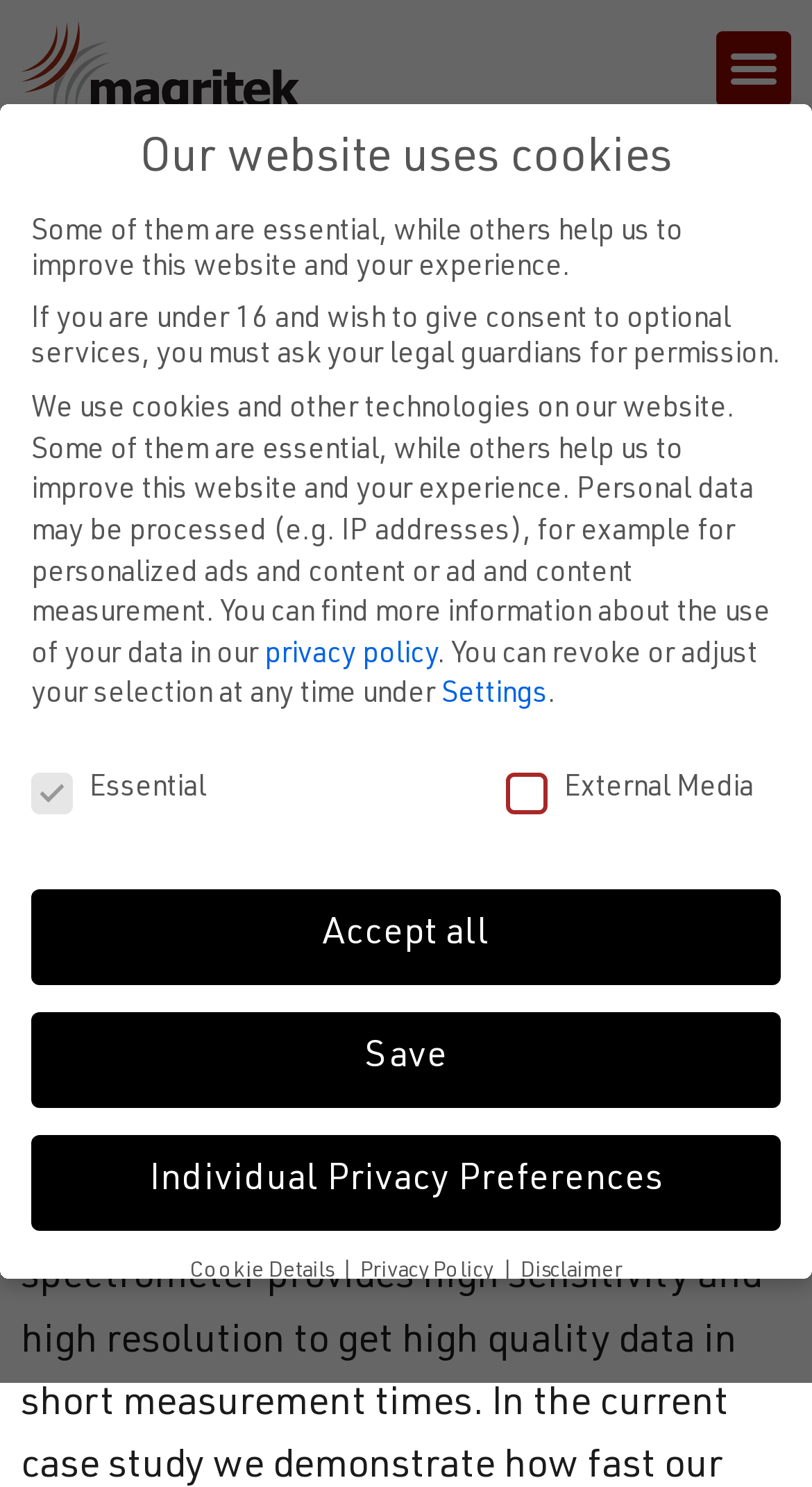Can you give a comprehensive explanation to the question given the content of the image?
What is the purpose of the 'Accept all' button?

I inferred the purpose of the 'Accept all' button by looking at its location and context within the cookie consent section of the webpage. It is likely that clicking this button will accept all types of cookies.